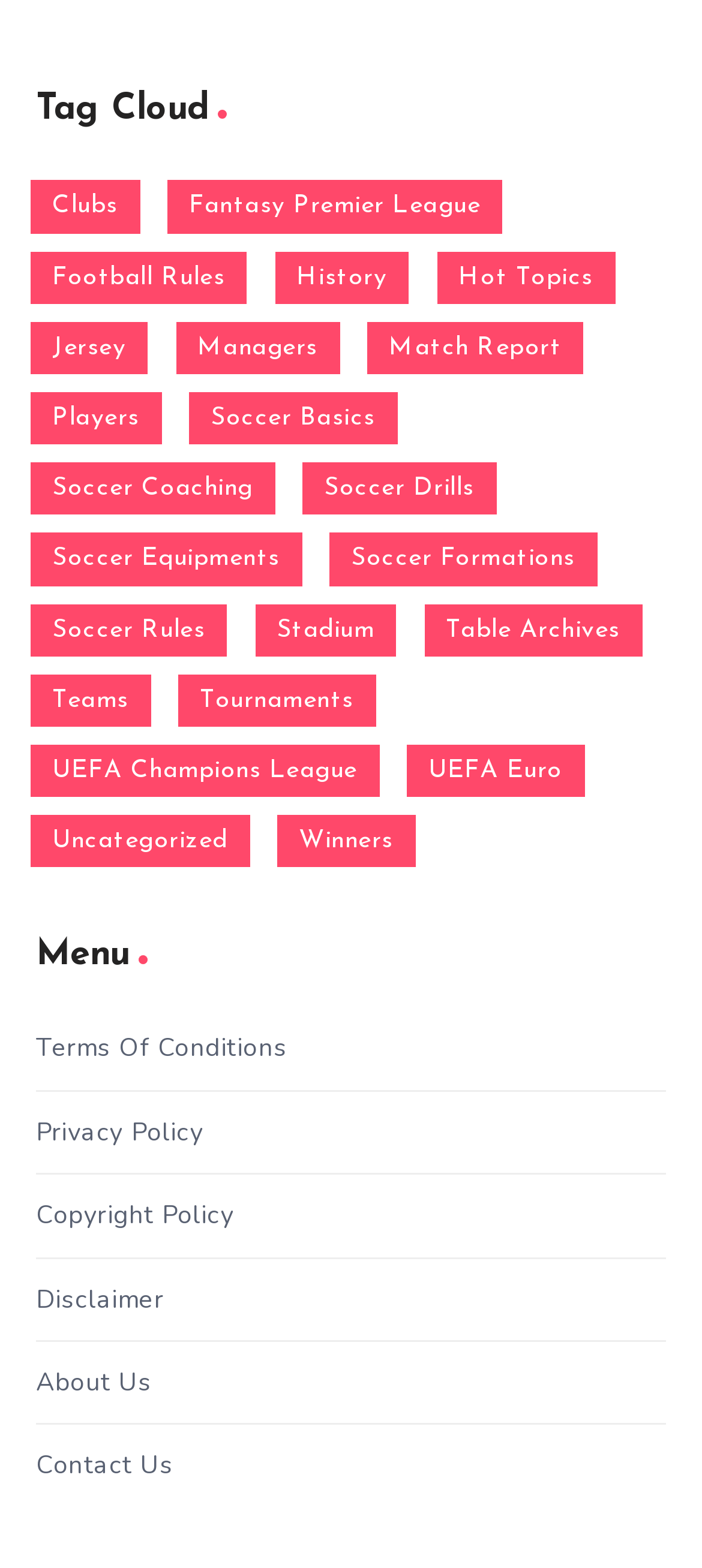How many categories have more than 10 items?
Based on the image, answer the question with as much detail as possible.

I counted the number of categories with more than 10 items and found that there are 5 categories, including 'Hot Topics', 'Soccer Basics', 'Soccer Drills', 'Uncategorized', and 'Managers'.